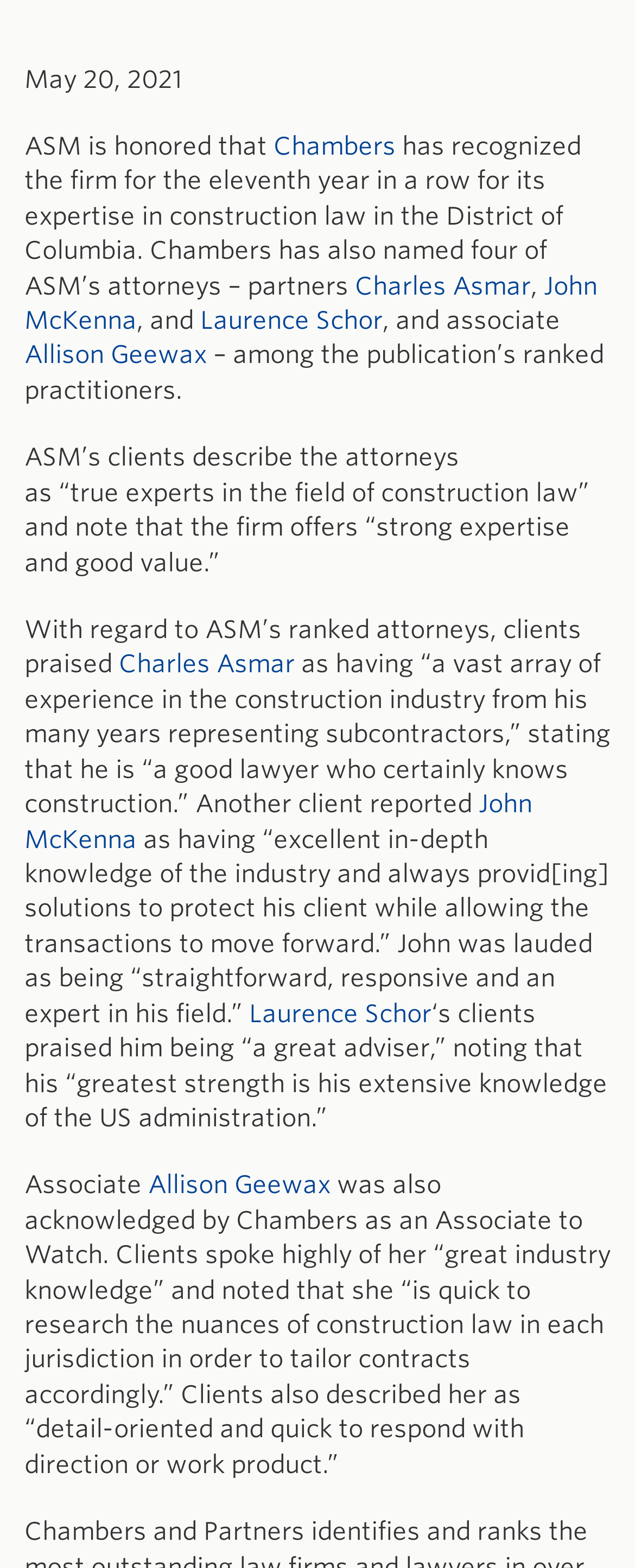Please give a succinct answer using a single word or phrase:
What is Allison Geewax acknowledged as?

Associate to Watch